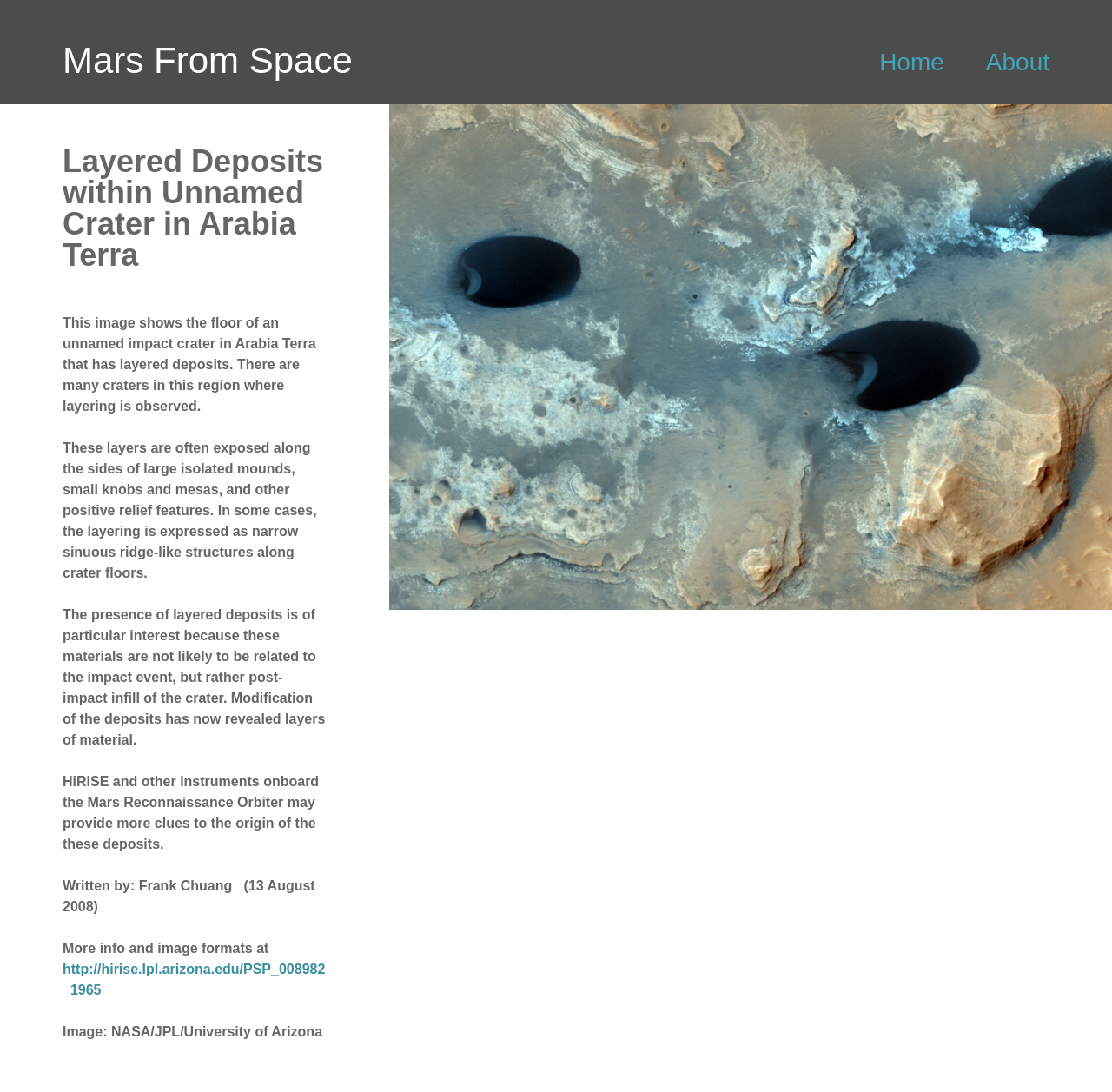Who wrote the article?
Provide a detailed answer to the question using information from the image.

The author of the article can be found at the end of the text, which states 'Written by: Frank Chuang (13 August 2008)'. The text explicitly mentions 'Frank Chuang' as the author.